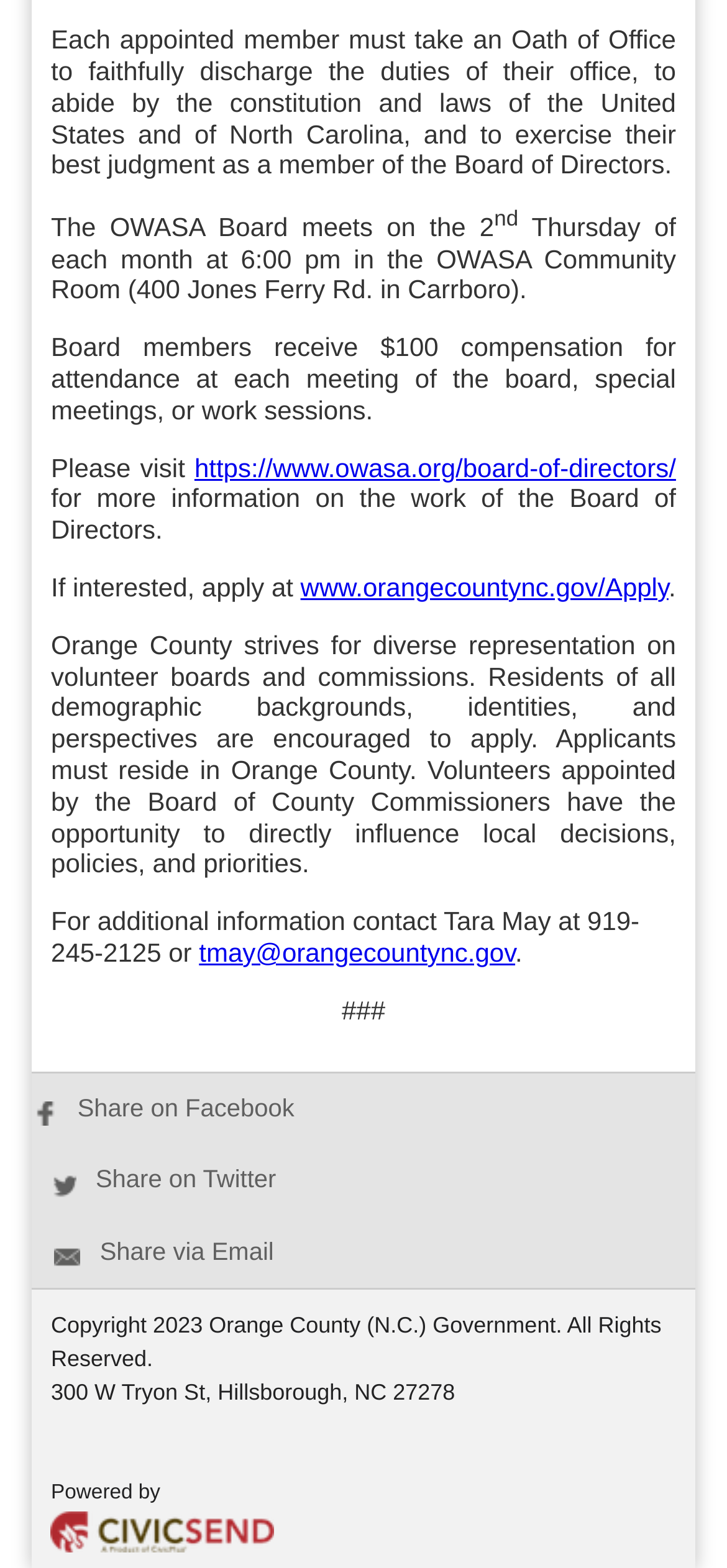How can I apply to be on the Board of Directors?
Based on the image, answer the question with as much detail as possible.

I found this information by reading the text on the webpage, specifically the sentence 'If interested, apply at www.orangecountync.gov/Apply.' This sentence provides a direct link to the application process for the Board of Directors.